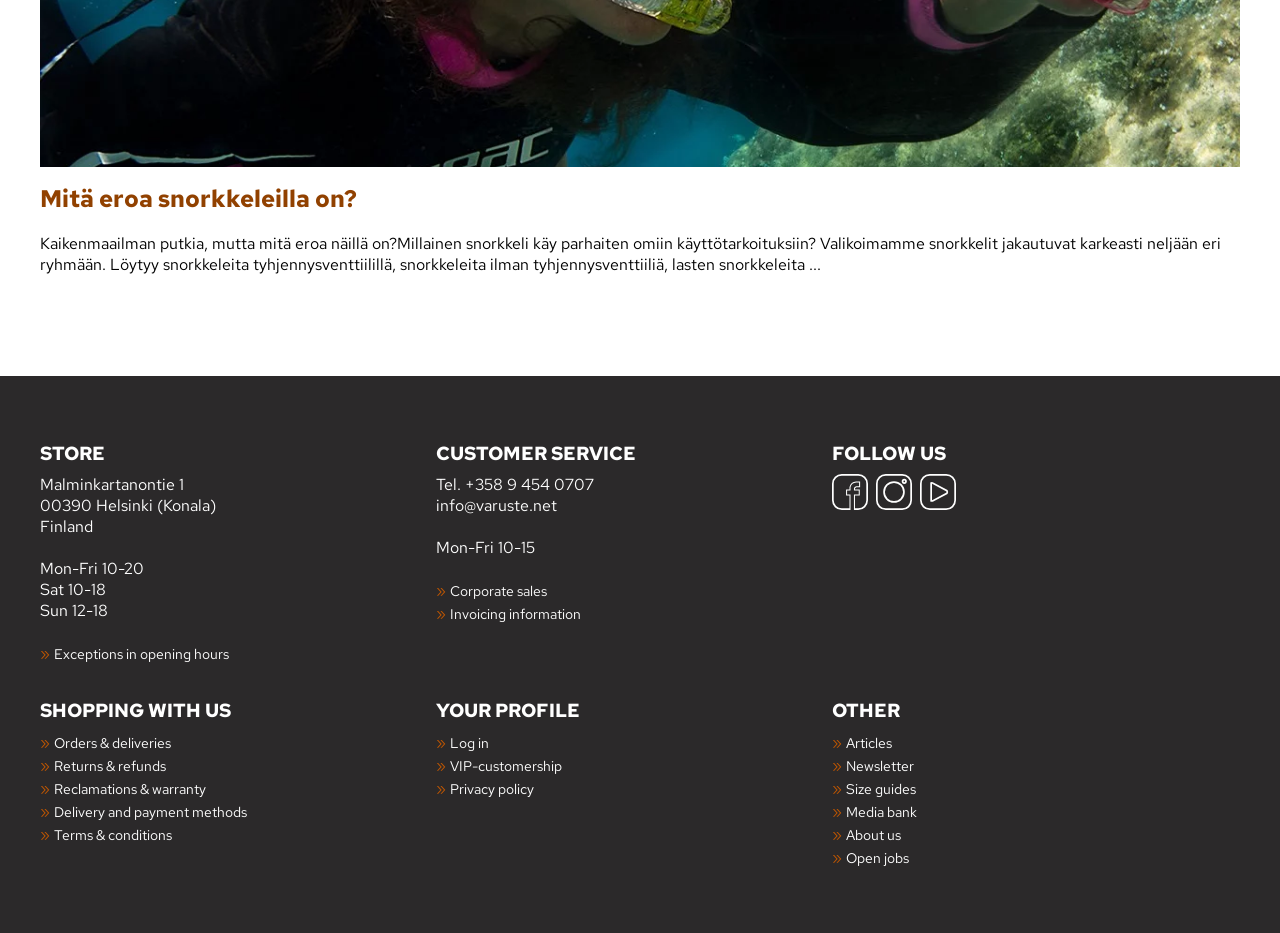Specify the bounding box coordinates for the region that must be clicked to perform the given instruction: "Contact customer service".

[0.341, 0.509, 0.464, 0.531]